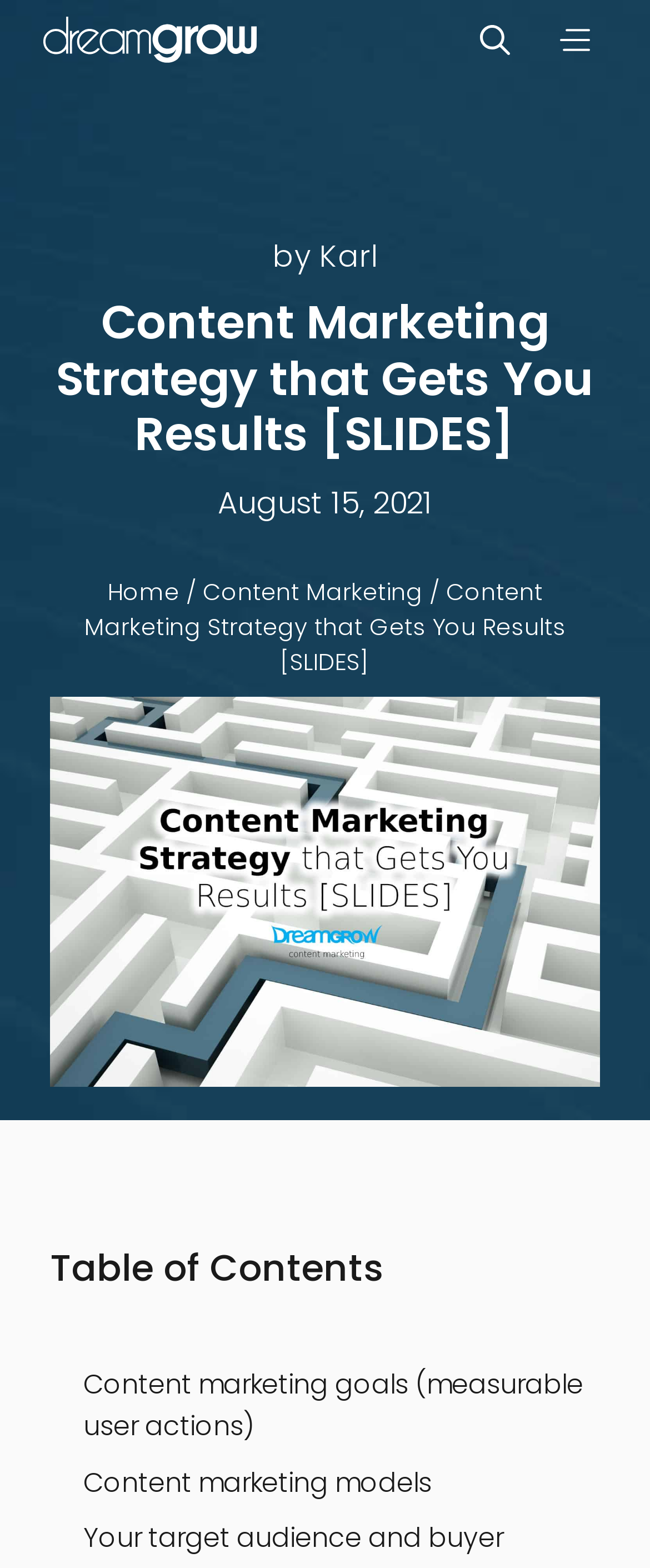What is the title of the table of contents?
Using the image, elaborate on the answer with as much detail as possible.

I found the title of the table of contents by looking at the section below the image, where it shows a table with a title 'Table of Contents'.